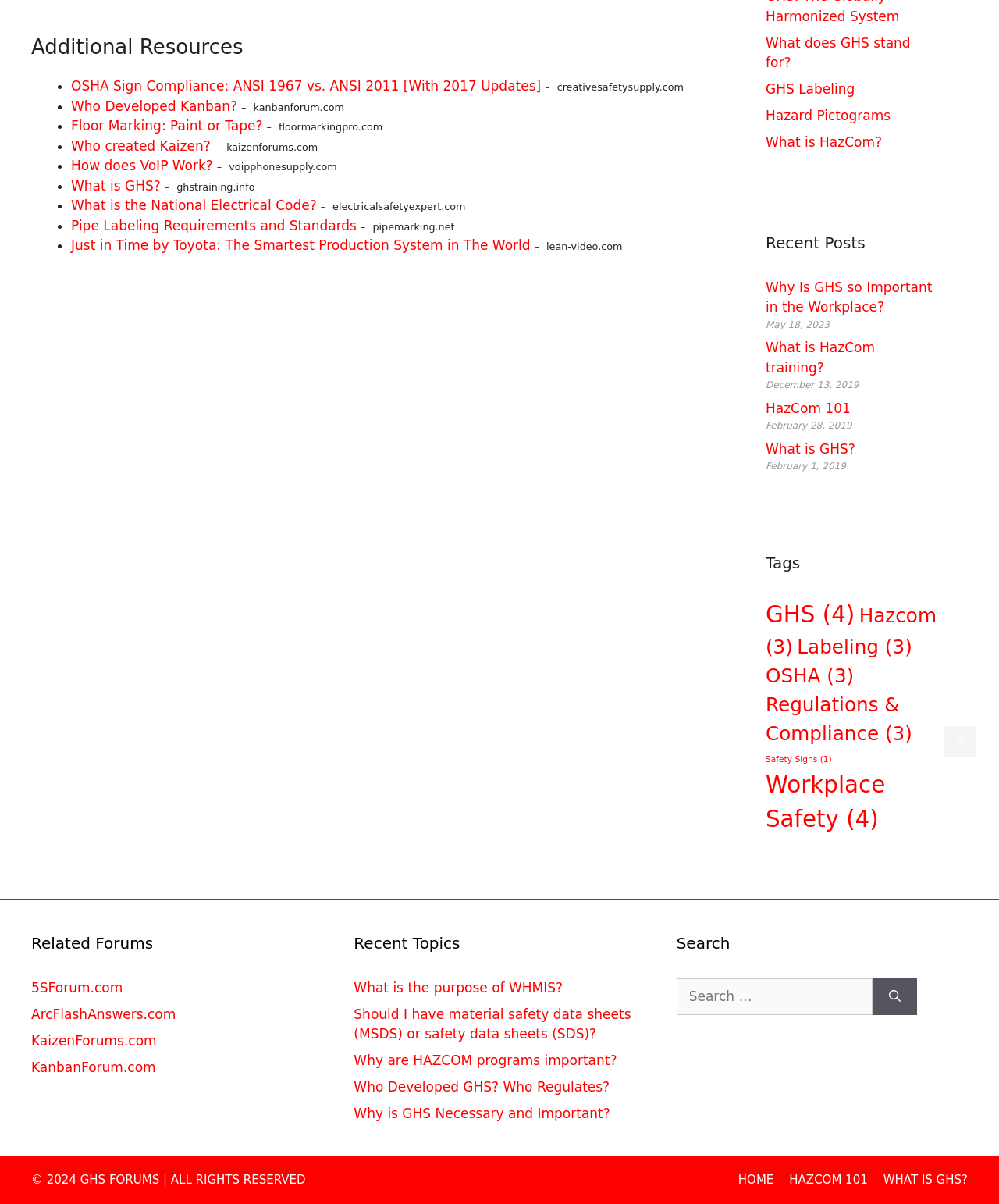Identify the bounding box coordinates of the element to click to follow this instruction: 'Click on the link 'What is the purpose of WHMIS?''. Ensure the coordinates are four float values between 0 and 1, provided as [left, top, right, bottom].

[0.354, 0.814, 0.563, 0.827]